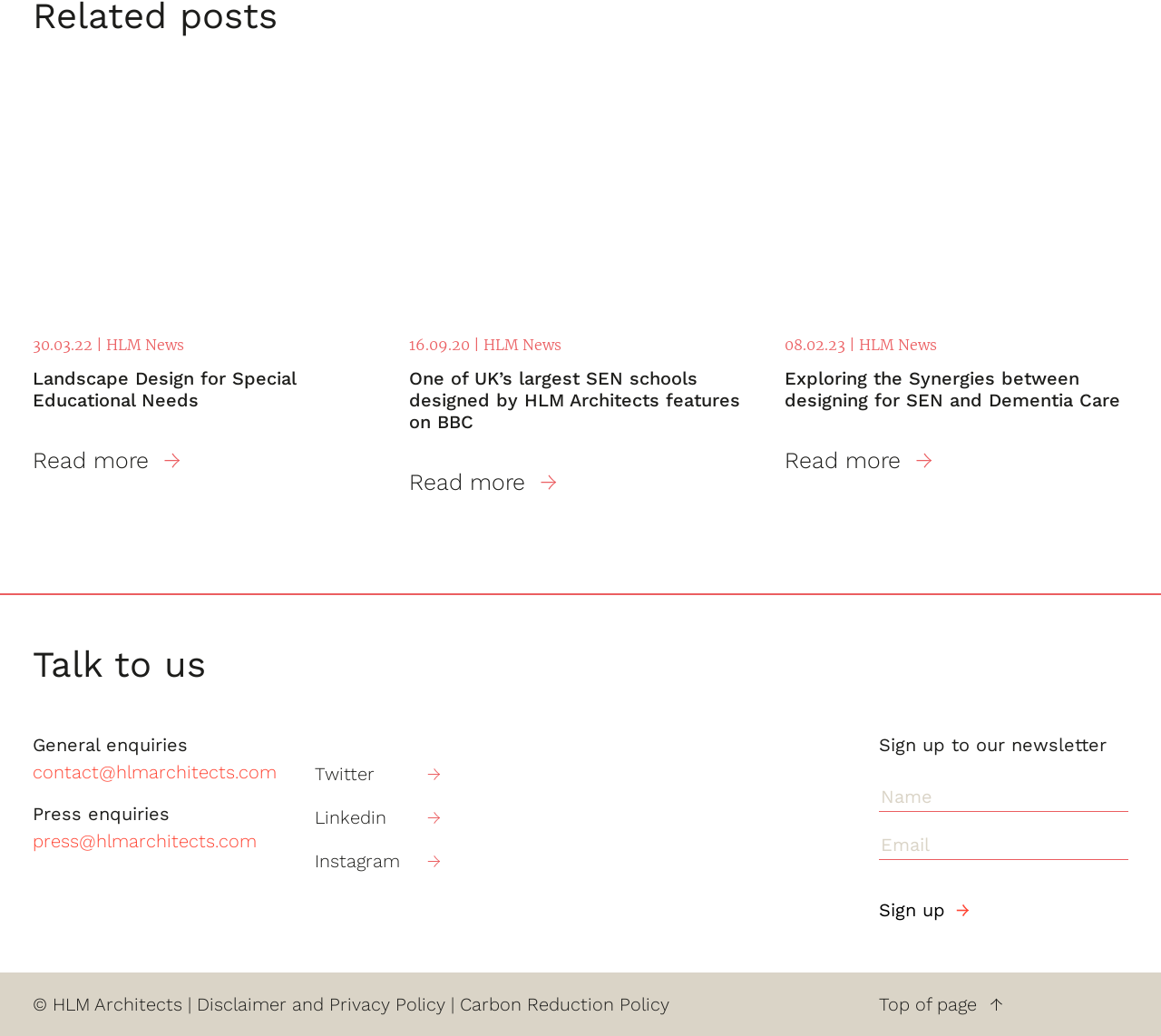Could you provide the bounding box coordinates for the portion of the screen to click to complete this instruction: "View the Penarth Learning Community SEN facility designed by HLM Architects"?

[0.352, 0.079, 0.648, 0.291]